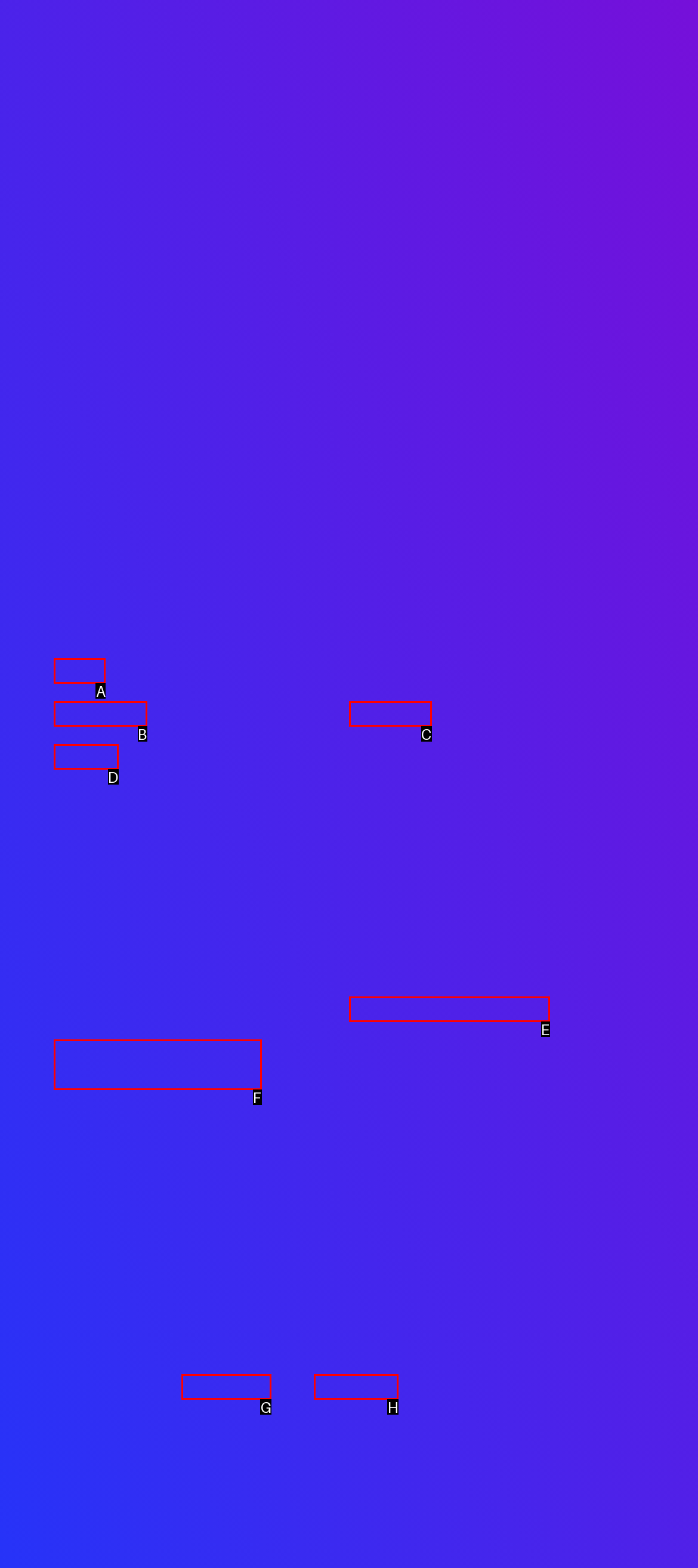Determine the right option to click to perform this task: Explore the blog
Answer with the correct letter from the given choices directly.

A